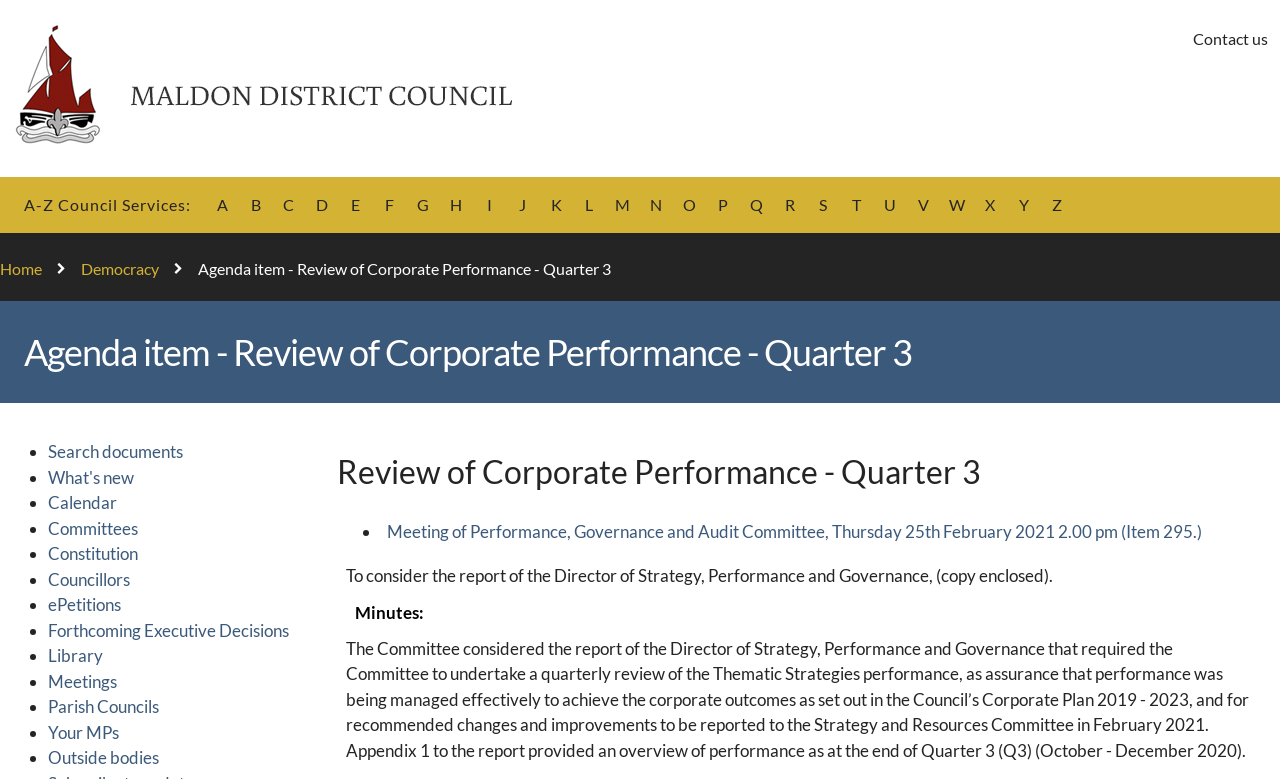Using the provided element description: "alt="Maldon District Council"", determine the bounding box coordinates of the corresponding UI element in the screenshot.

[0.009, 0.0, 0.492, 0.227]